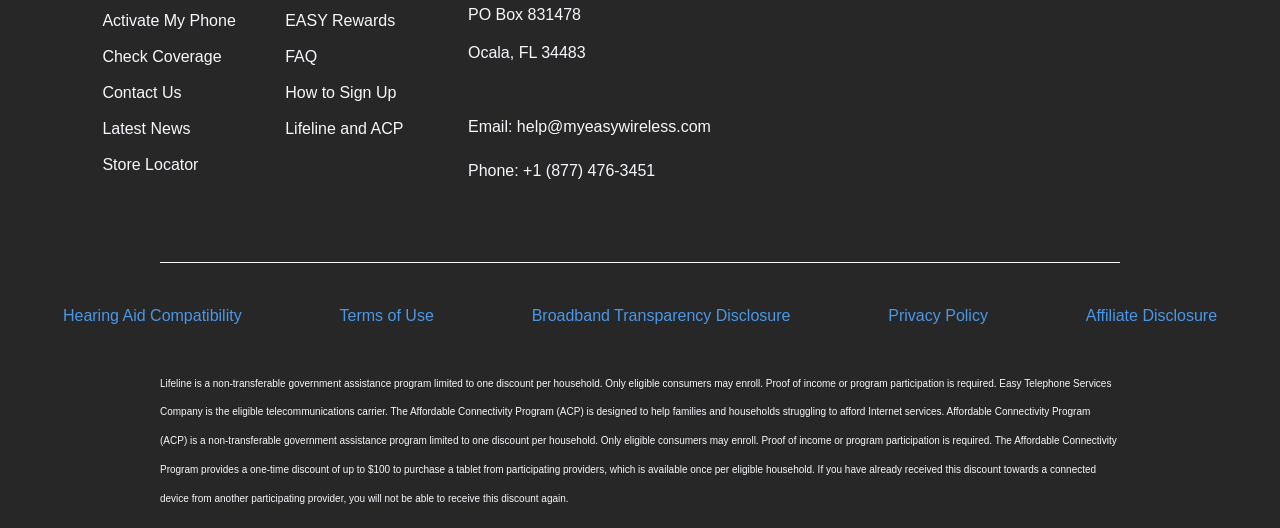Find the bounding box coordinates of the element to click in order to complete the given instruction: "Check coverage."

[0.08, 0.085, 0.223, 0.131]